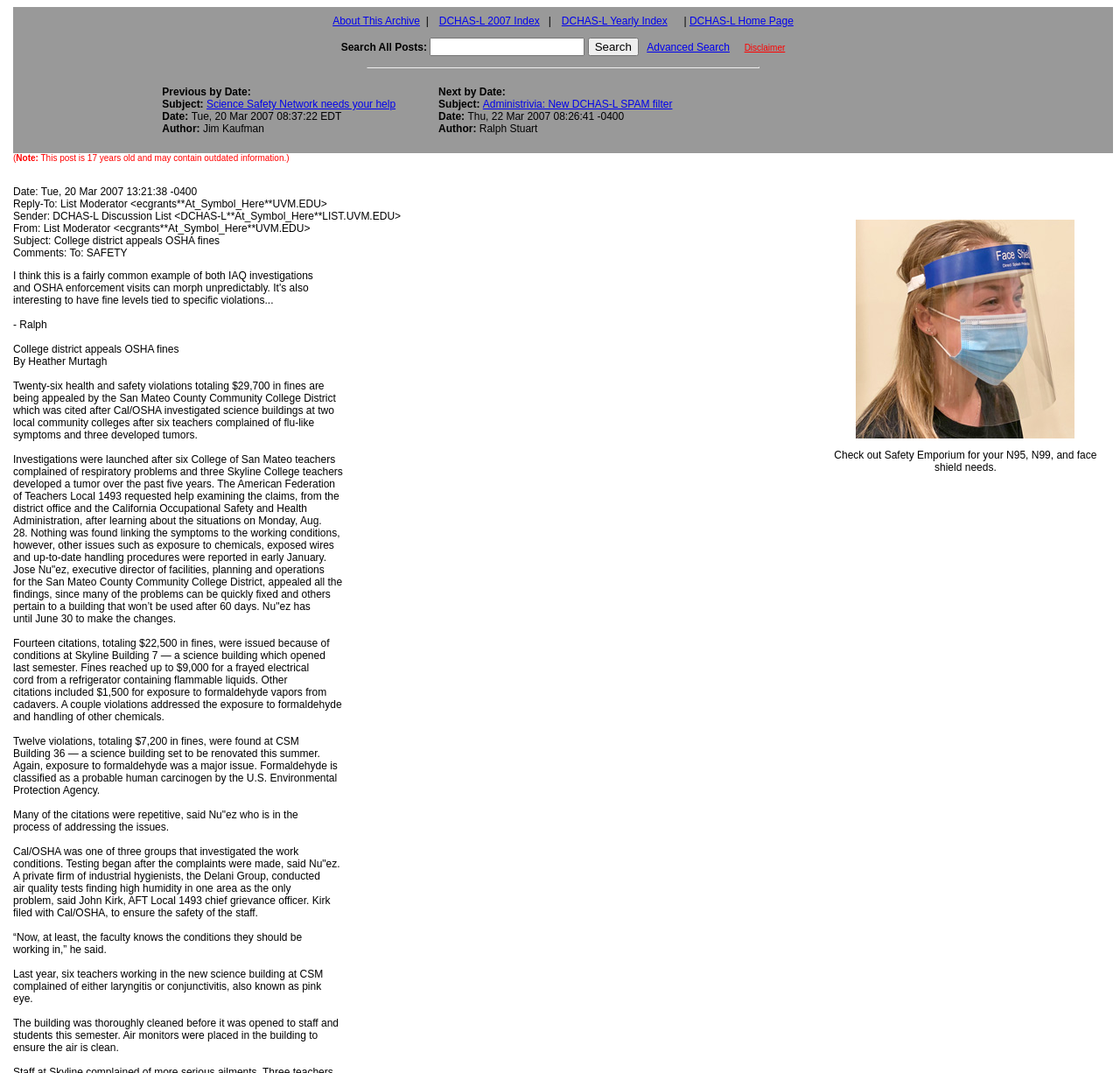Determine the bounding box coordinates of the clickable element to complete this instruction: "Go to about this archive". Provide the coordinates in the format of four float numbers between 0 and 1, [left, top, right, bottom].

[0.297, 0.014, 0.375, 0.025]